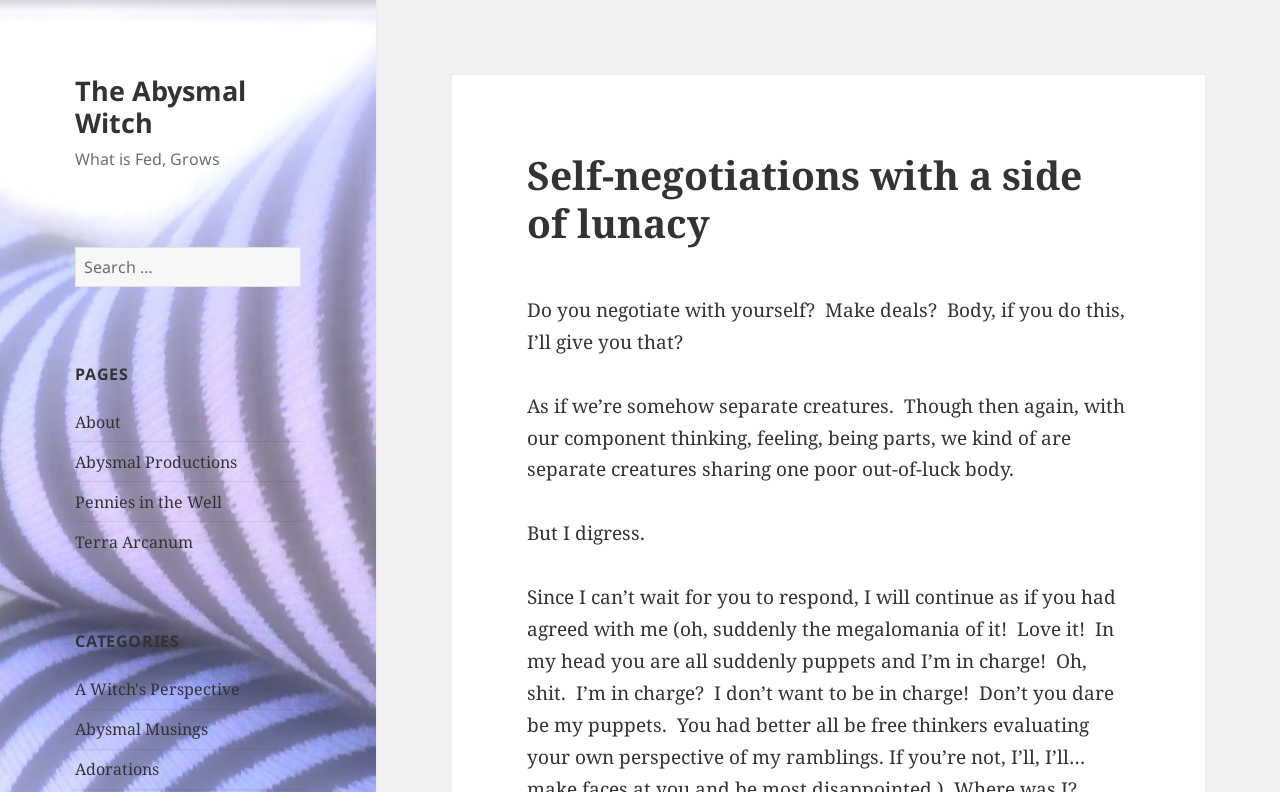How many categories are listed on the webpage?
Based on the image, provide a one-word or brief-phrase response.

1